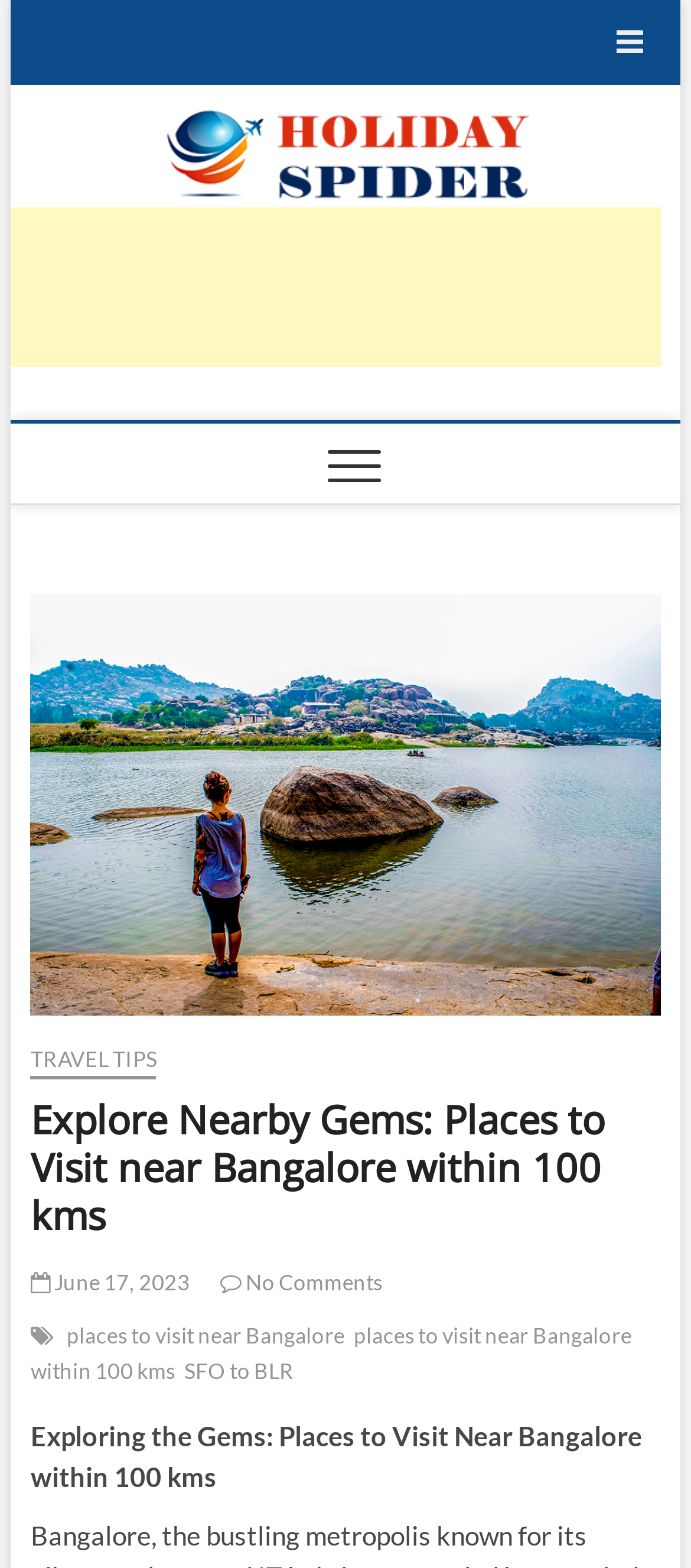Please find the bounding box coordinates of the element's region to be clicked to carry out this instruction: "Expand the main menu".

[0.474, 0.276, 0.551, 0.321]